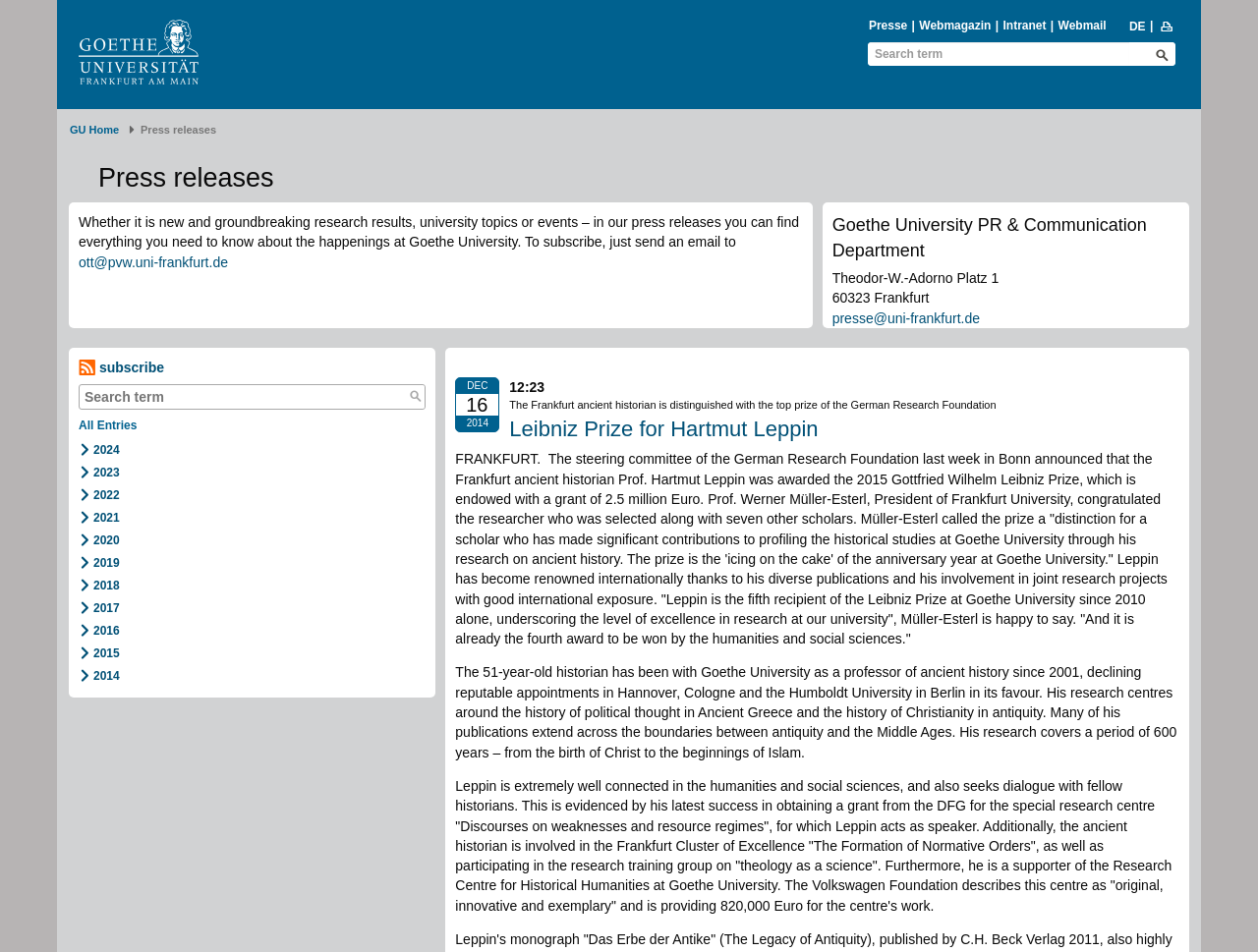Using the webpage screenshot, locate the HTML element that fits the following description and provide its bounding box: "Leibniz Prize for Hartmut Leppin".

[0.405, 0.437, 0.65, 0.463]